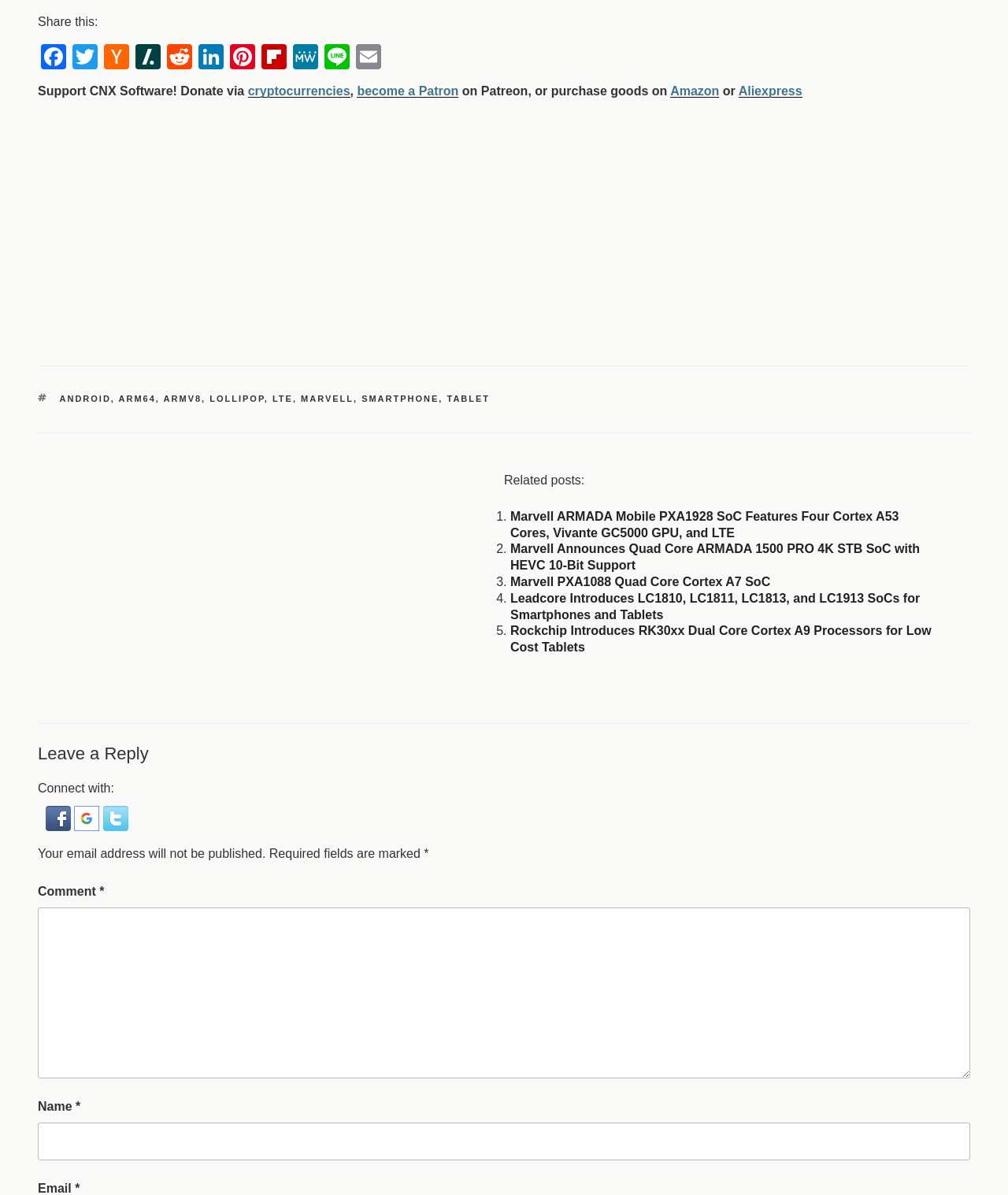Given the element description "title="Hacker News"", identify the bounding box of the corresponding UI element.

[0.1, 0.037, 0.131, 0.058]